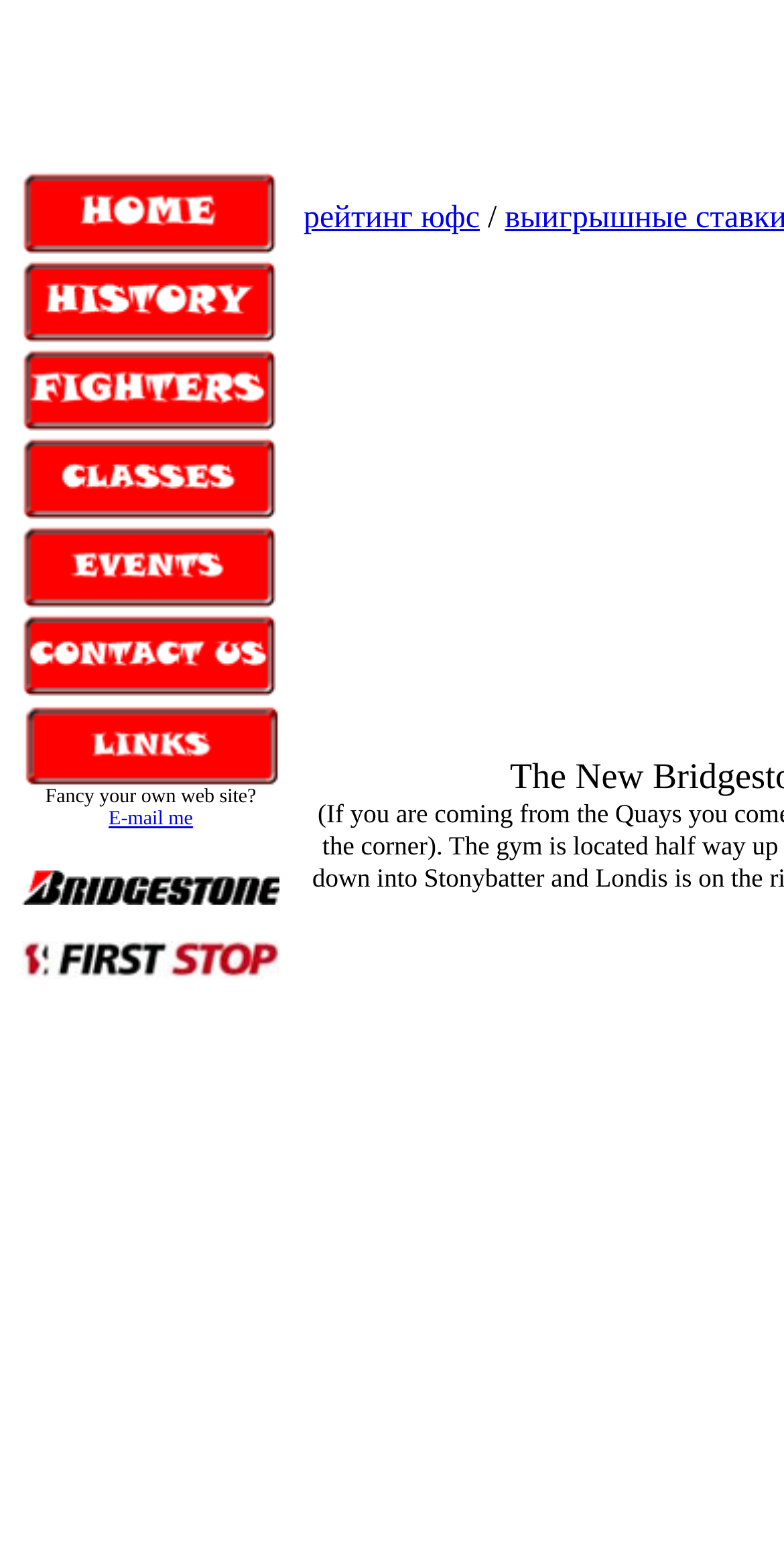What is the text above the first image?
Based on the image, provide a one-word or brief-phrase response.

Fancy your own web site?